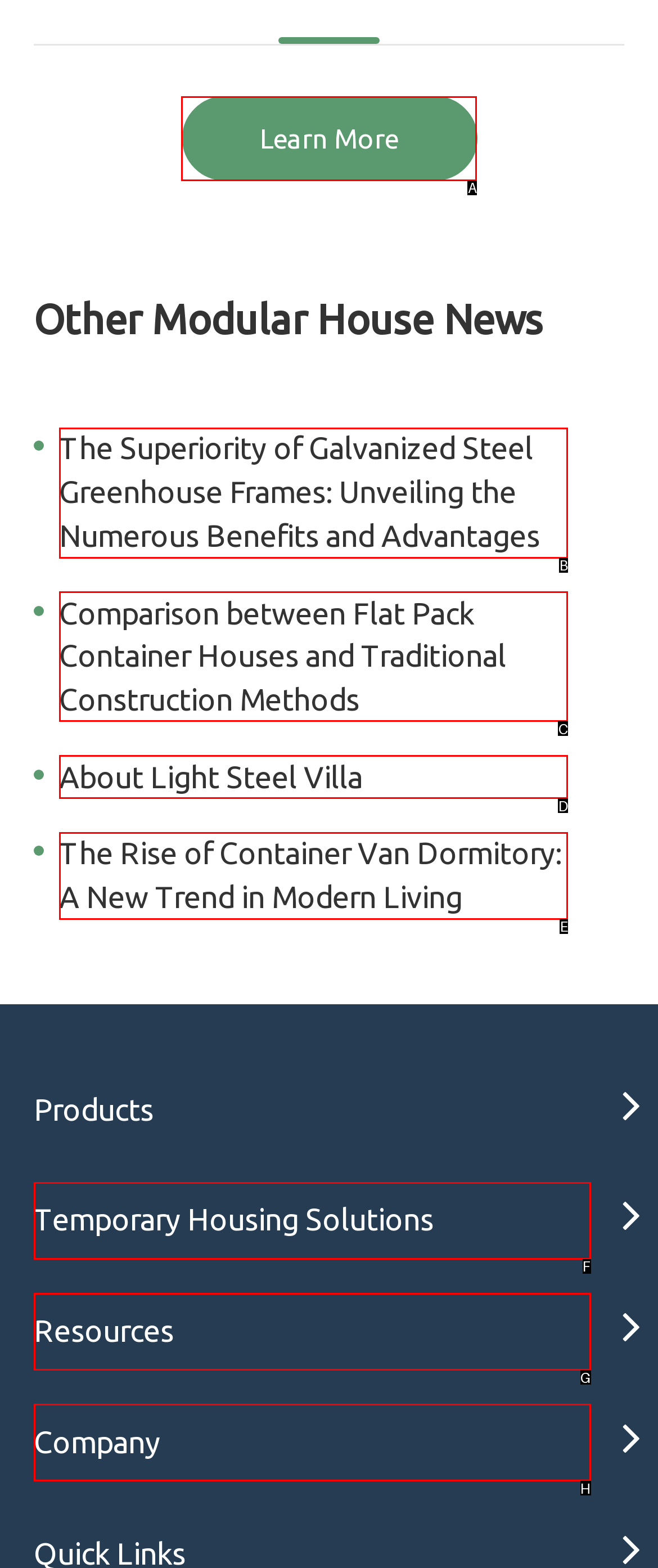Please indicate which option's letter corresponds to the task: Read about the superiority of galvanized steel greenhouse frames by examining the highlighted elements in the screenshot.

B